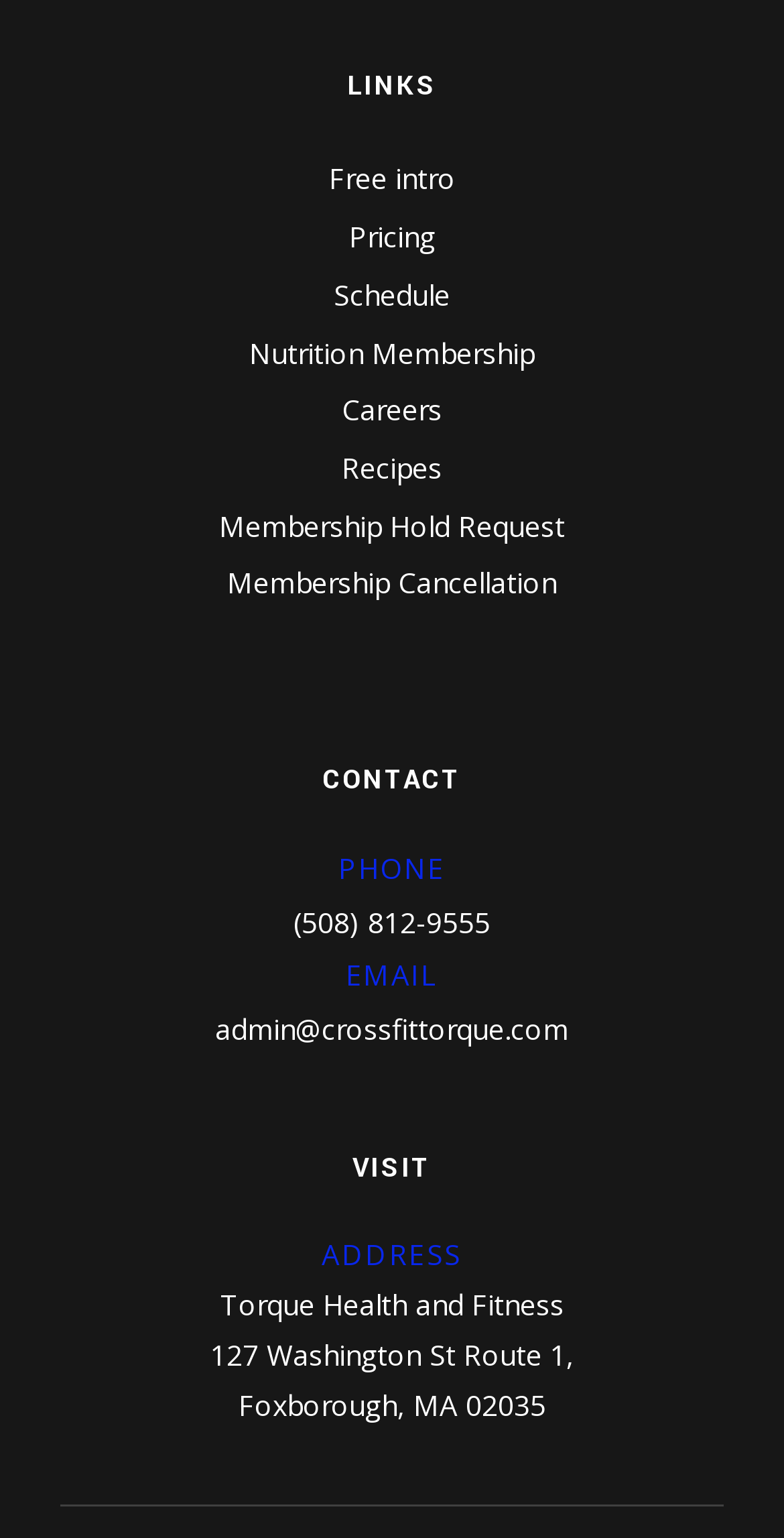Find the coordinates for the bounding box of the element with this description: "Pricing".

[0.445, 0.141, 0.555, 0.166]